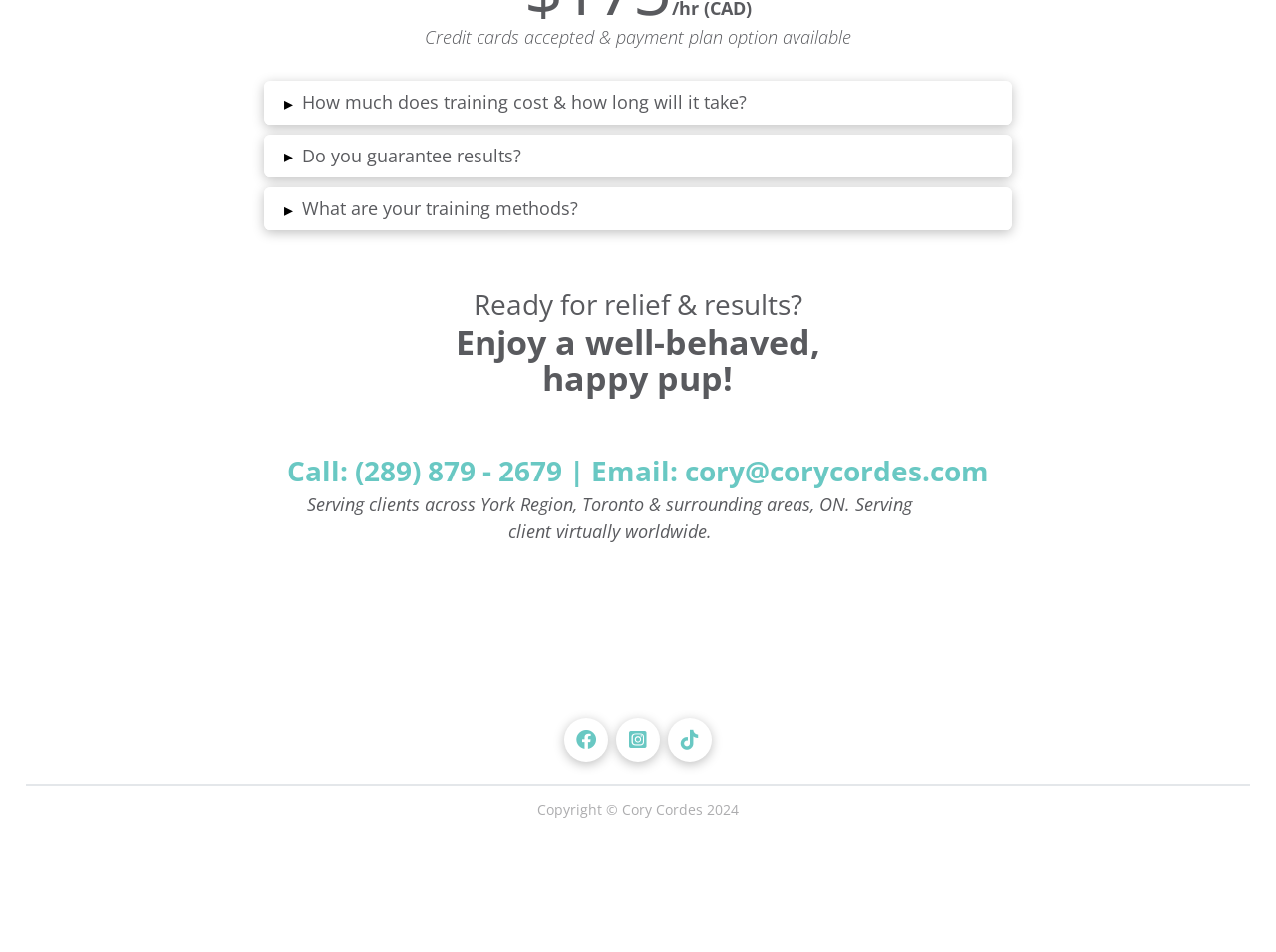Determine the bounding box for the described UI element: "▸Do you guarantee results?".

[0.207, 0.141, 0.793, 0.186]